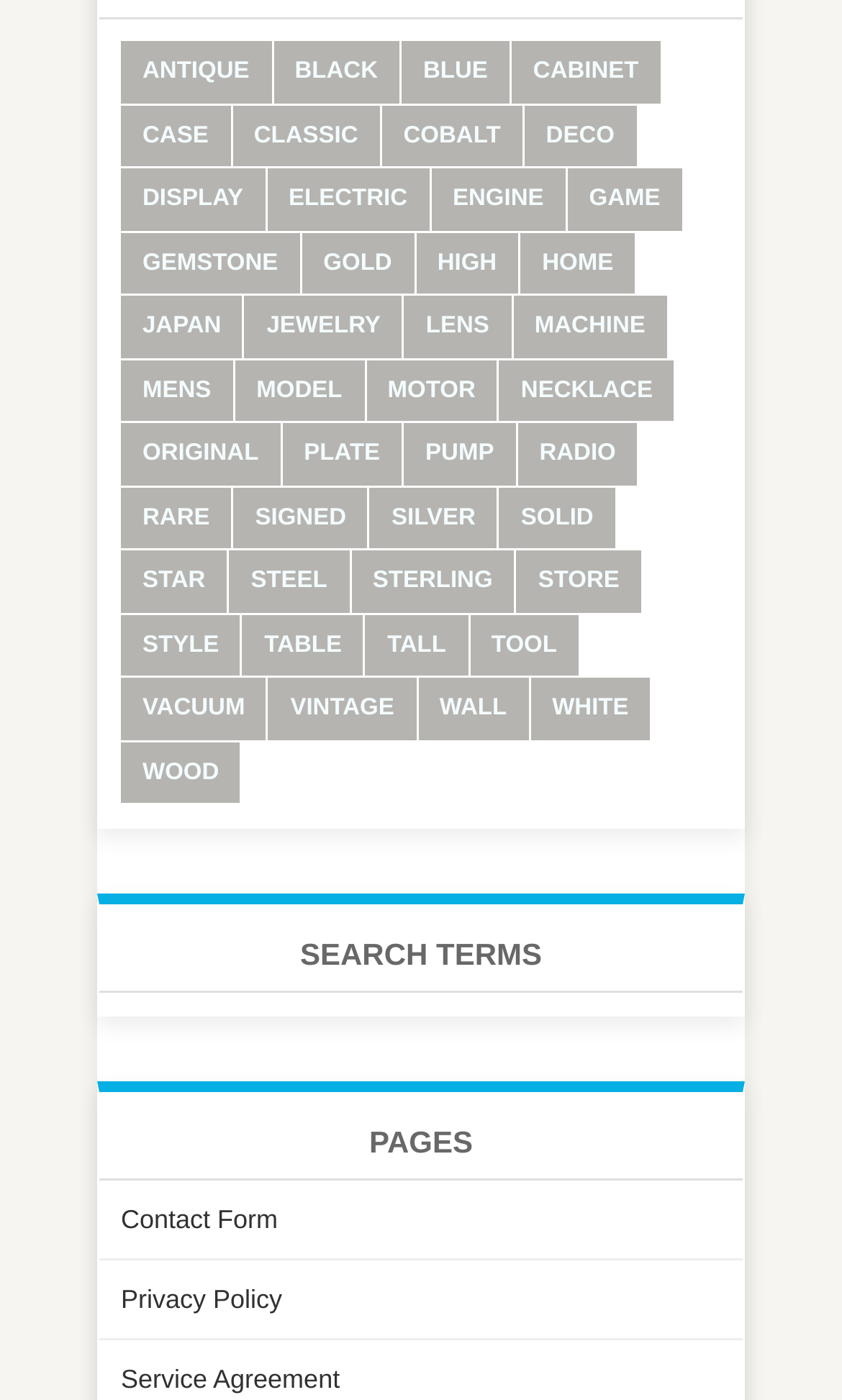What is the link below 'SEARCH TERMS'?
From the screenshot, supply a one-word or short-phrase answer.

Contact Form